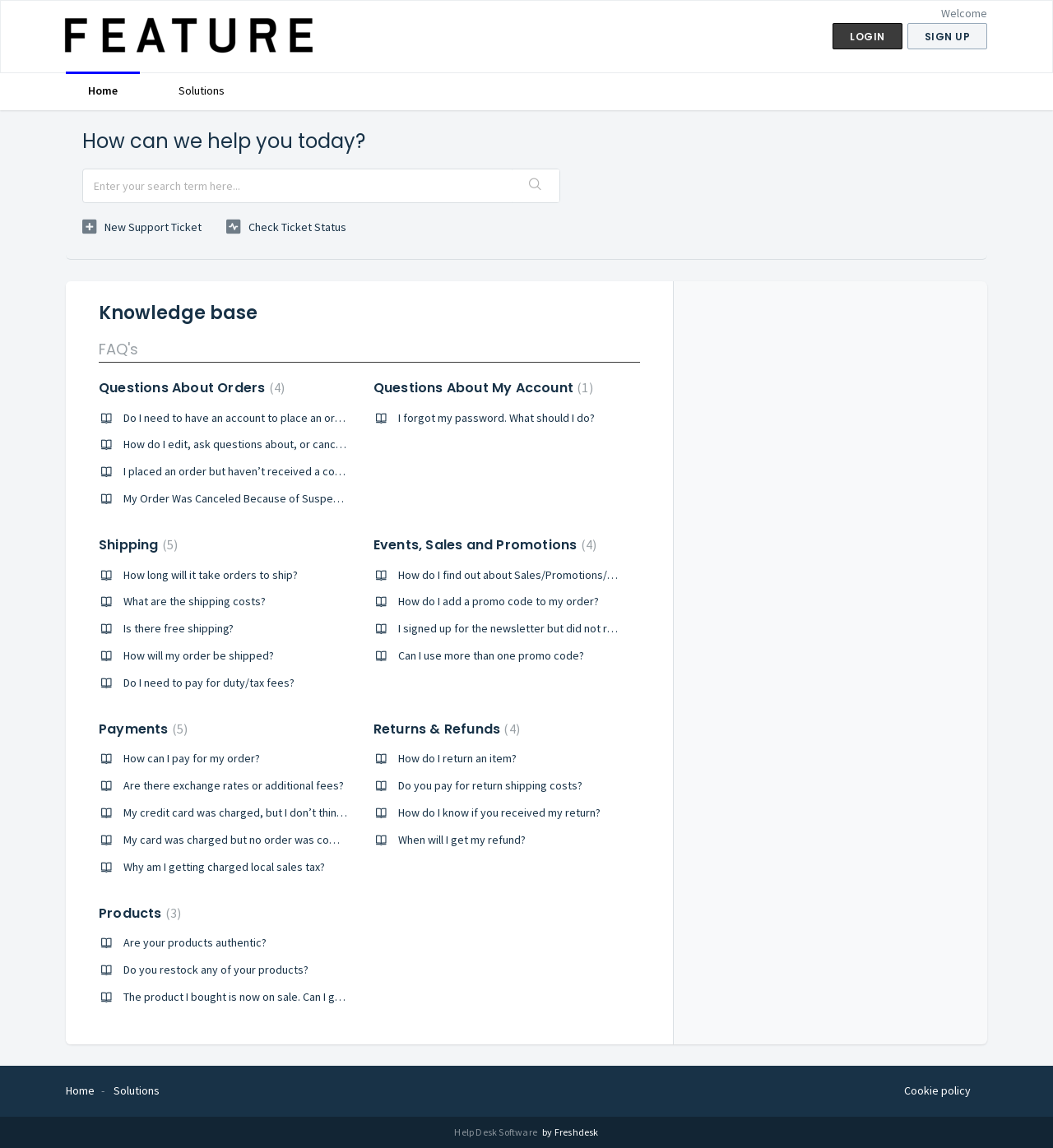How can users search for answers on this webpage?
Using the image as a reference, deliver a detailed and thorough answer to the question.

The webpage has a search bar where users can enter their queries and search for relevant answers. This suggests that the webpage is designed to provide quick and easy access to support information.